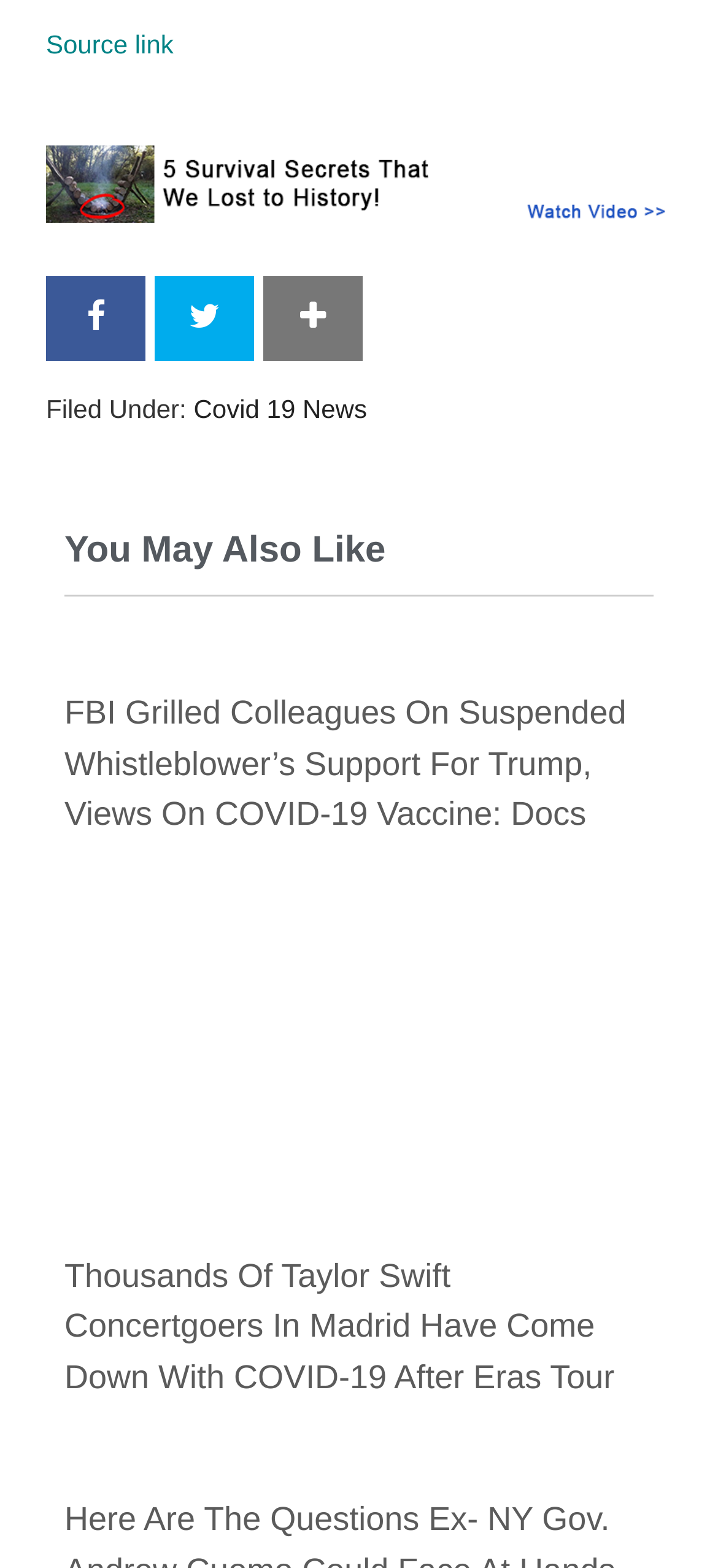Provide your answer to the question using just one word or phrase: What is the icon represented by ''?

Unknown